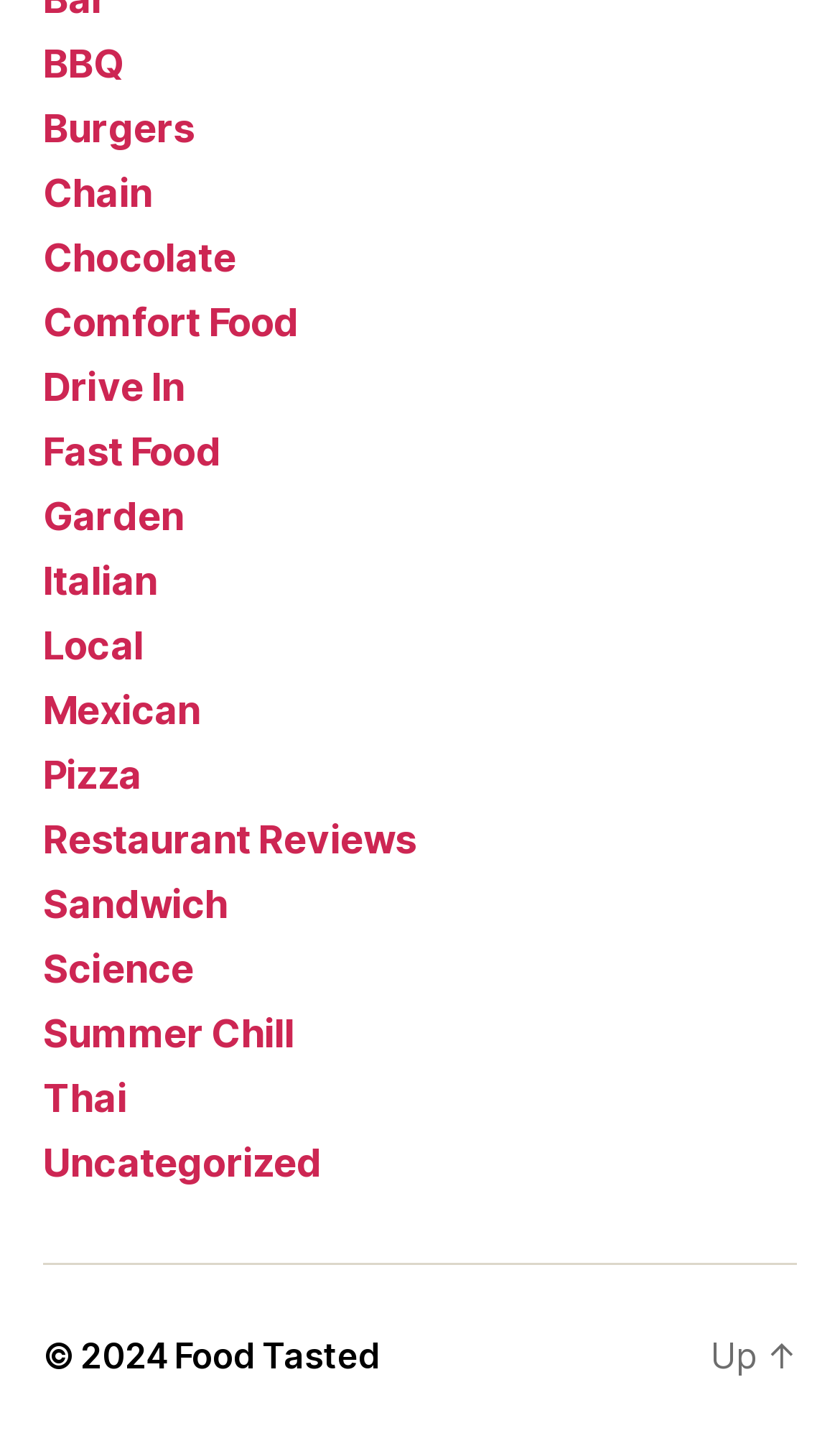Given the description of a UI element: "Uncategorized", identify the bounding box coordinates of the matching element in the webpage screenshot.

[0.051, 0.788, 0.383, 0.819]